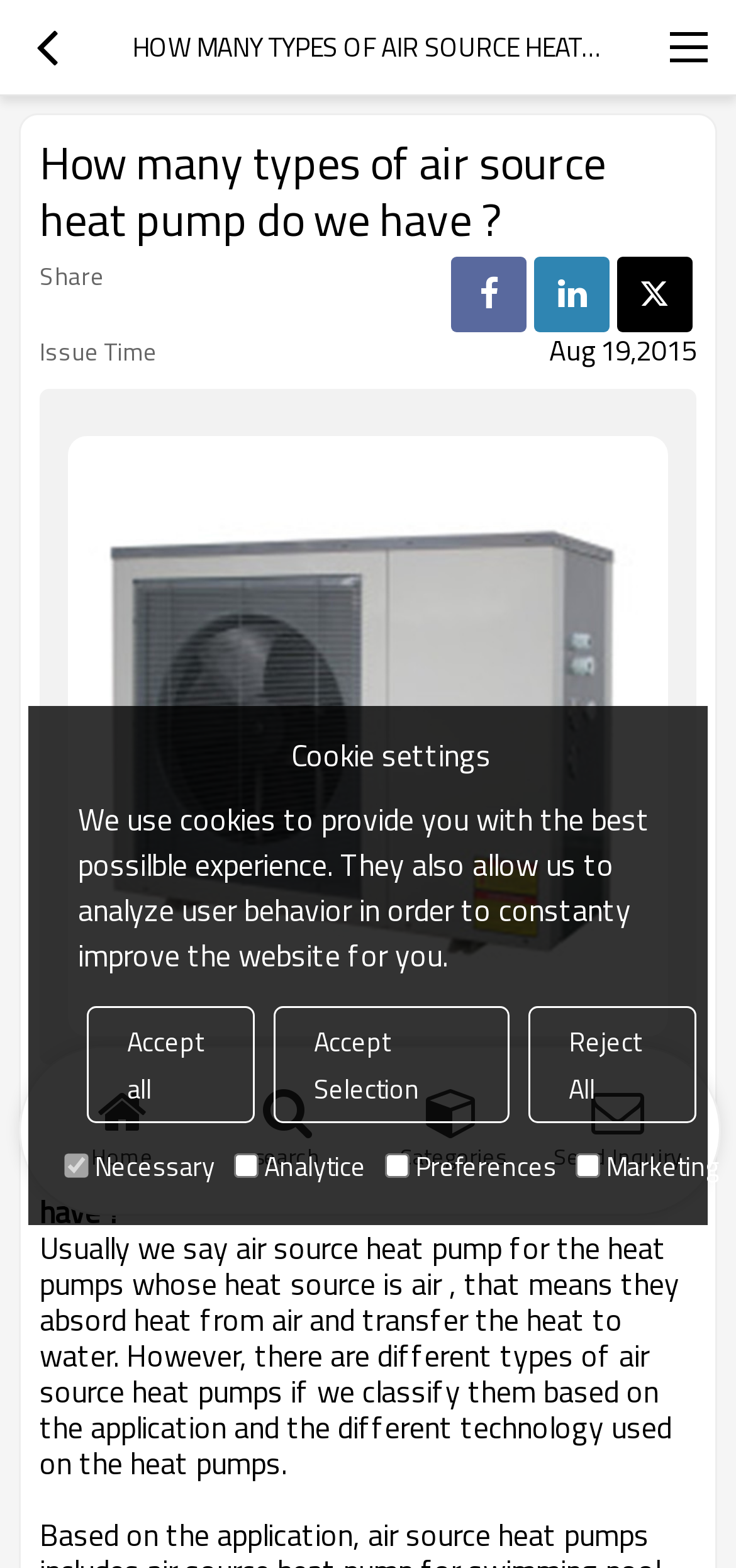Please analyze the image and give a detailed answer to the question:
What is the main topic of this webpage?

Based on the heading 'How many types of air source heat pump do we have?' and the description 'Usually we say air source heat pump for the heat pumps whose heat source is air...', it is clear that the main topic of this webpage is air source heat pumps.